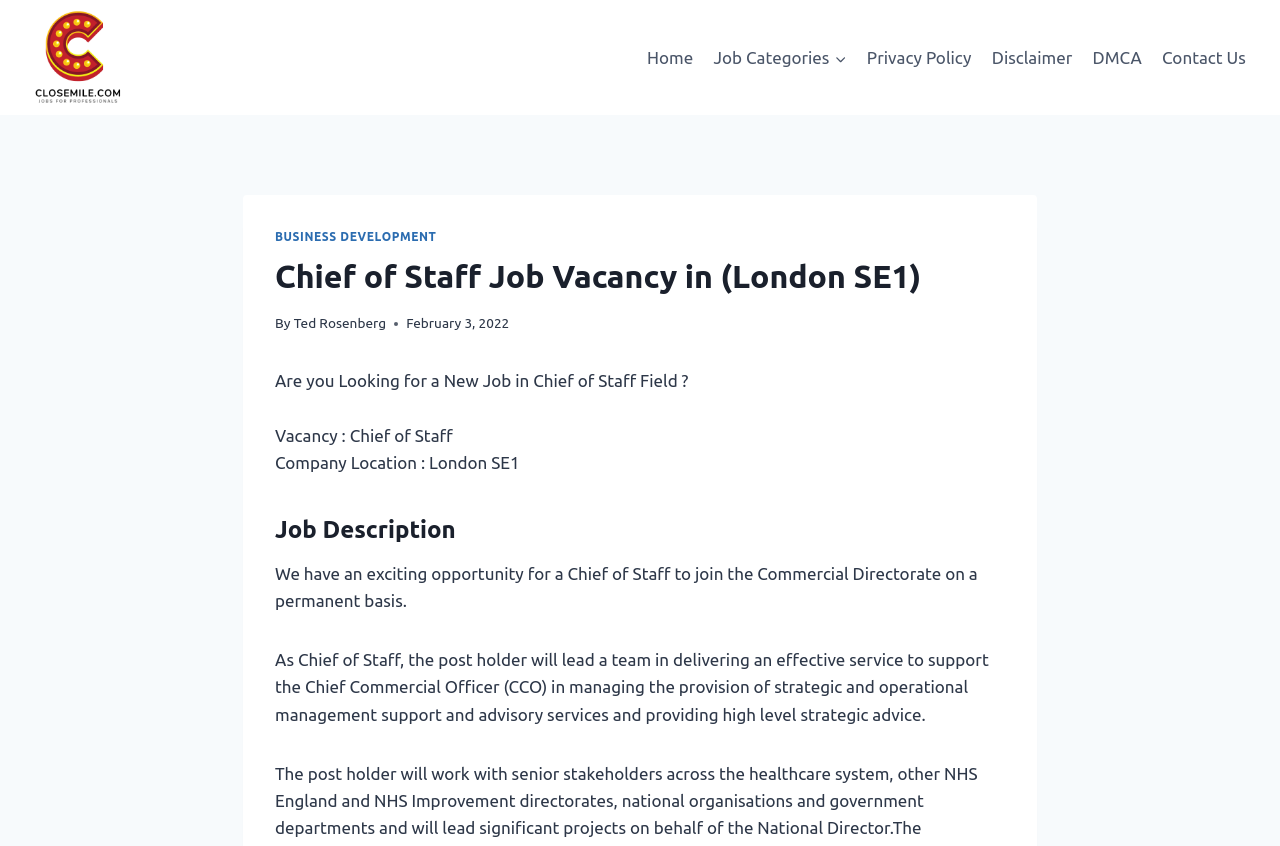Explain the webpage's design and content in an elaborate manner.

This webpage is a job vacancy page for a Chief of Staff position in London SE1. At the top left corner, there is a link to the website "Closemile.com" accompanied by an image of the same name. Below this, there is a primary navigation menu with links to "Home", "Job Categories", "Privacy Policy", "Disclaimer", "DMCA", and "Contact Us". 

The main content of the page is divided into sections. The first section has a heading "Chief of Staff Job Vacancy in (London SE1)" and displays the job title, author "Ted Rosenberg", and the date "February 3, 2022". 

Below this, there are three lines of text: "Are you Looking for a New Job in Chief of Staff Field?", "Vacancy : Chief of Staff", and "Company Location : London SE1". 

The next section is headed by "Job Description" and contains a detailed description of the job, including the responsibilities of the Chief of Staff and the type of support they will provide to the Chief Commercial Officer.